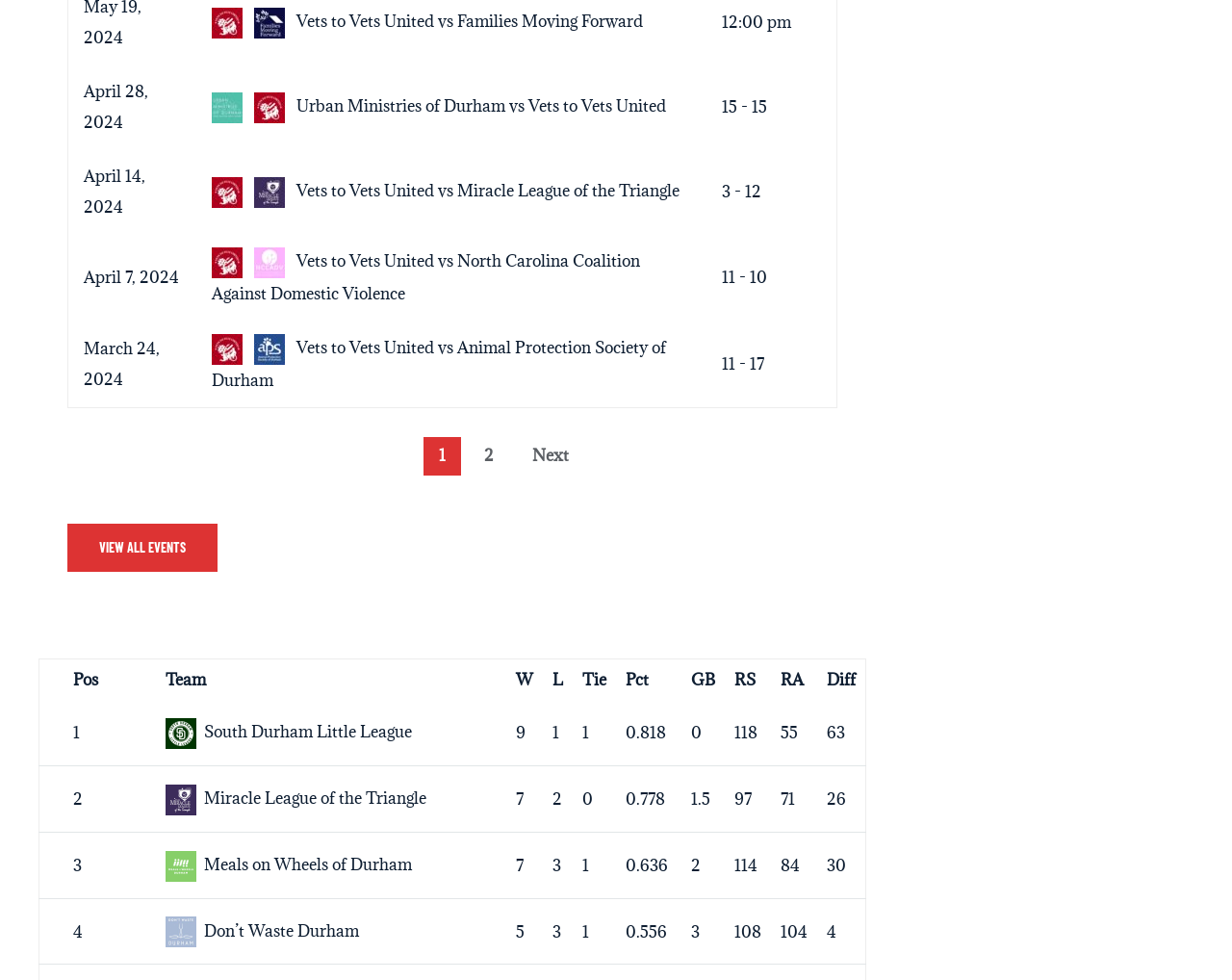Locate the bounding box coordinates of the area that needs to be clicked to fulfill the following instruction: "Select the 'English' language". The coordinates should be in the format of four float numbers between 0 and 1, namely [left, top, right, bottom].

None